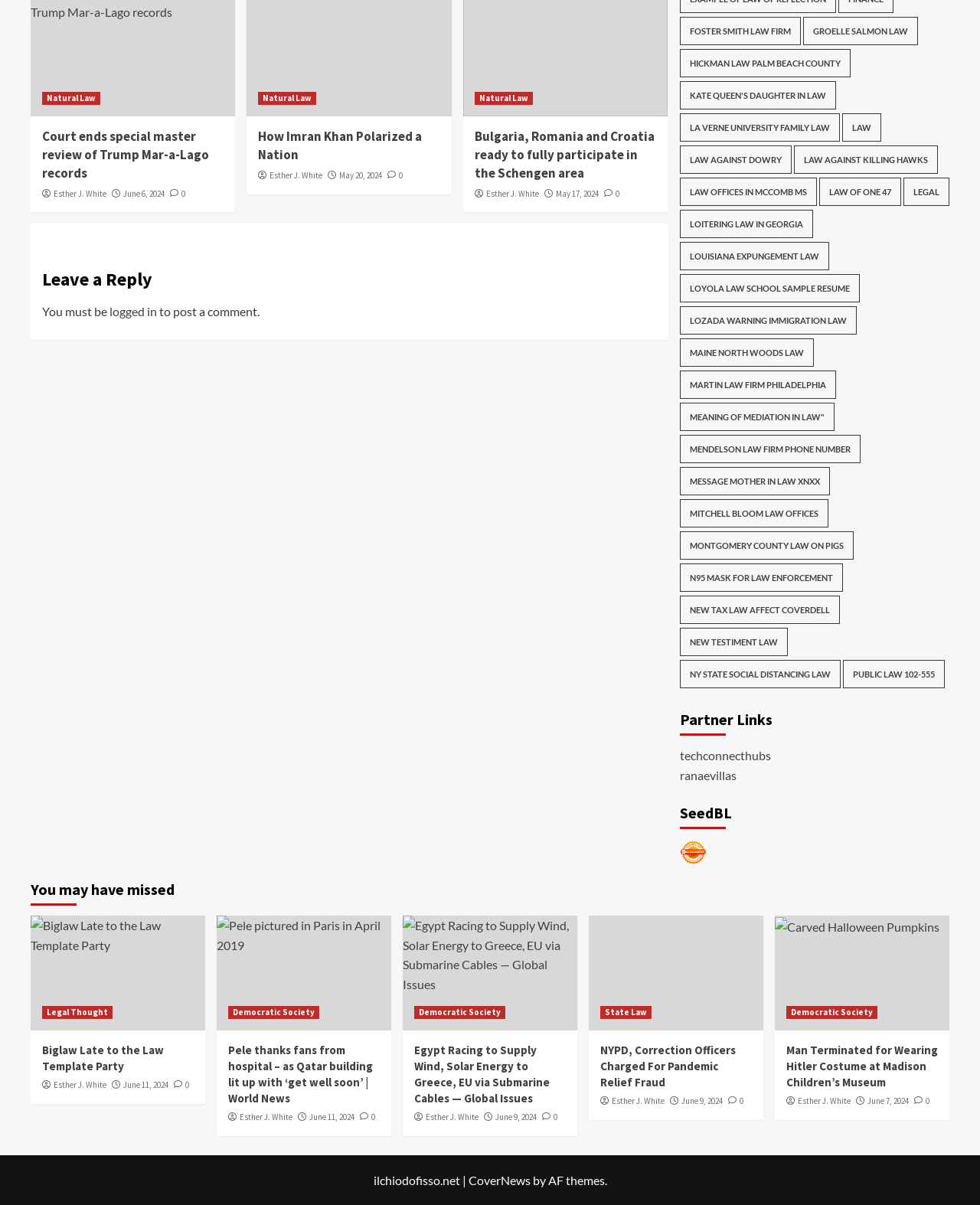Please provide the bounding box coordinates for the element that needs to be clicked to perform the instruction: "click on 'Court ends special master review of Trump Mar-a-Lago records'". The coordinates must consist of four float numbers between 0 and 1, formatted as [left, top, right, bottom].

[0.043, 0.106, 0.229, 0.152]